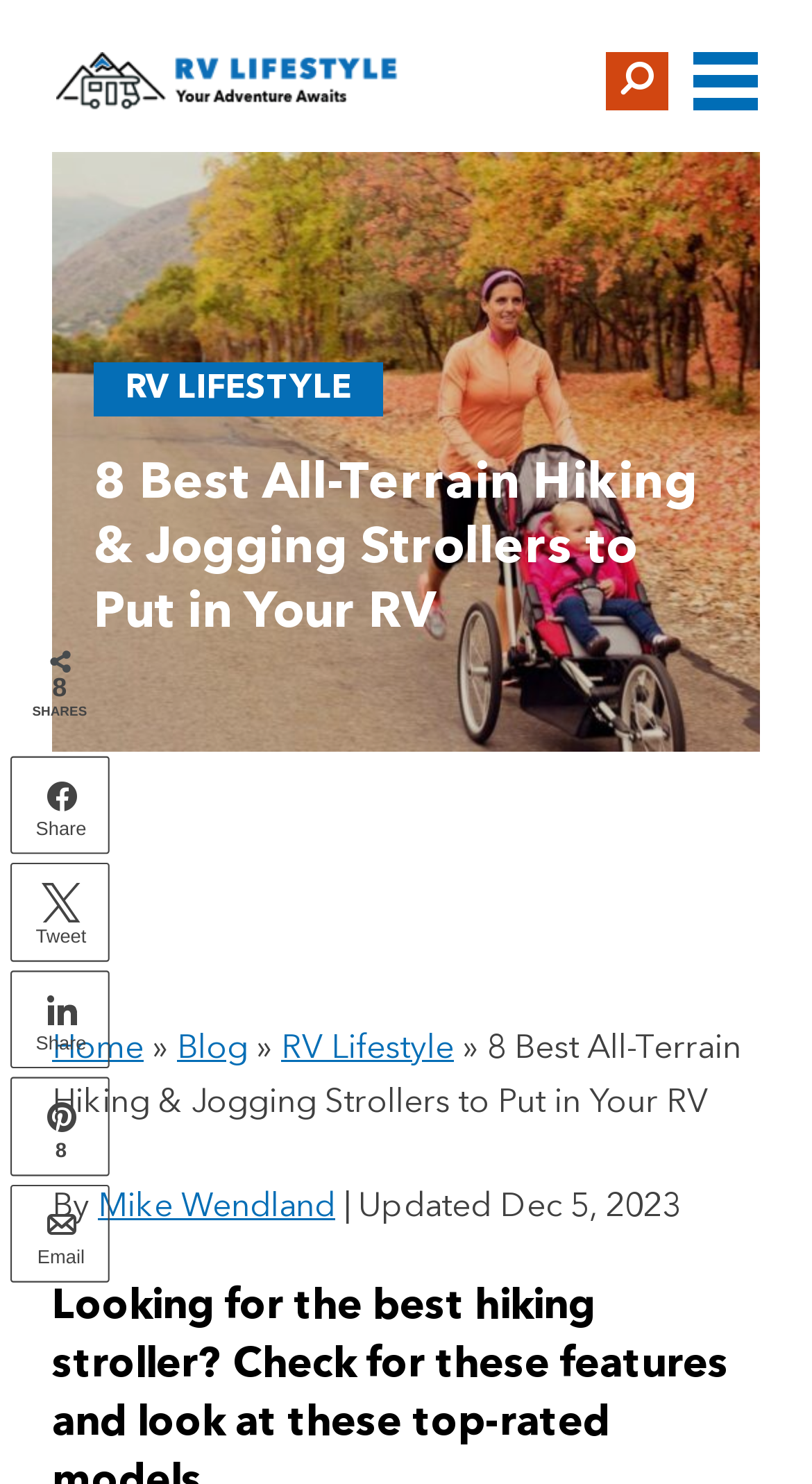When was the webpage last updated?
Provide an in-depth and detailed explanation in response to the question.

The webpage's last updated date is mentioned as 'Updated Dec 5, 2023', which is located below the author's name, indicating when the webpage was last updated.